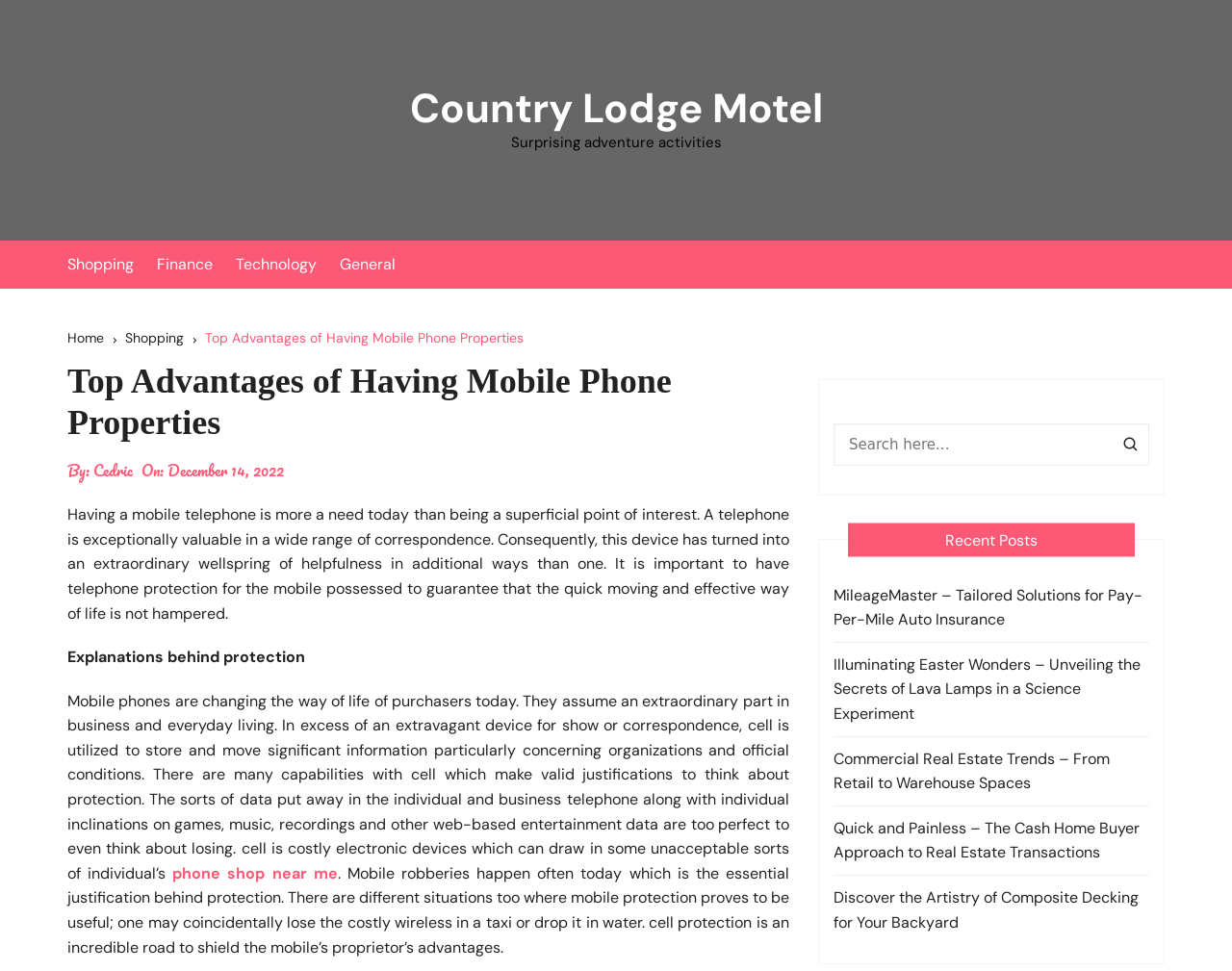What is the date of this article?
Examine the screenshot and reply with a single word or phrase.

December 14, 2022